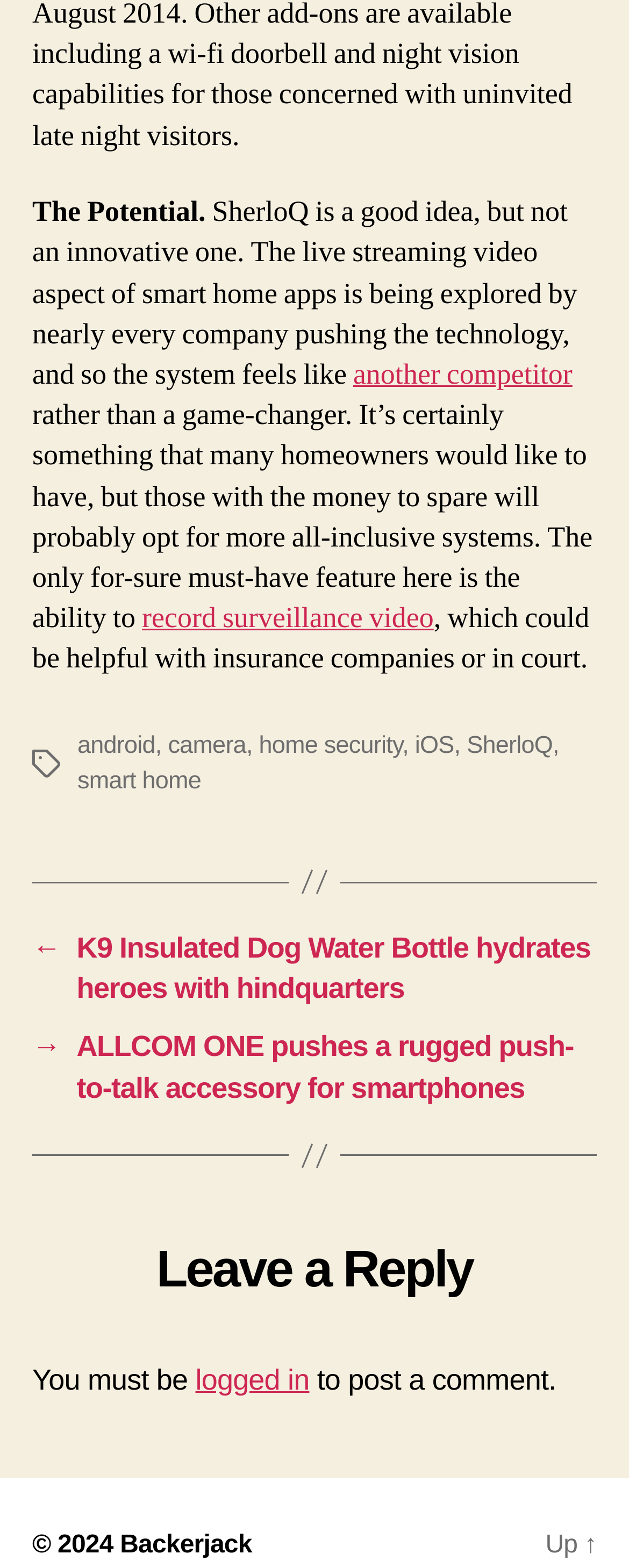Using the element description Bigbury News, predict the bounding box coordinates for the UI element. Provide the coordinates in (top-left x, top-left y, bottom-right x, bottom-right y) format with values ranging from 0 to 1.

None